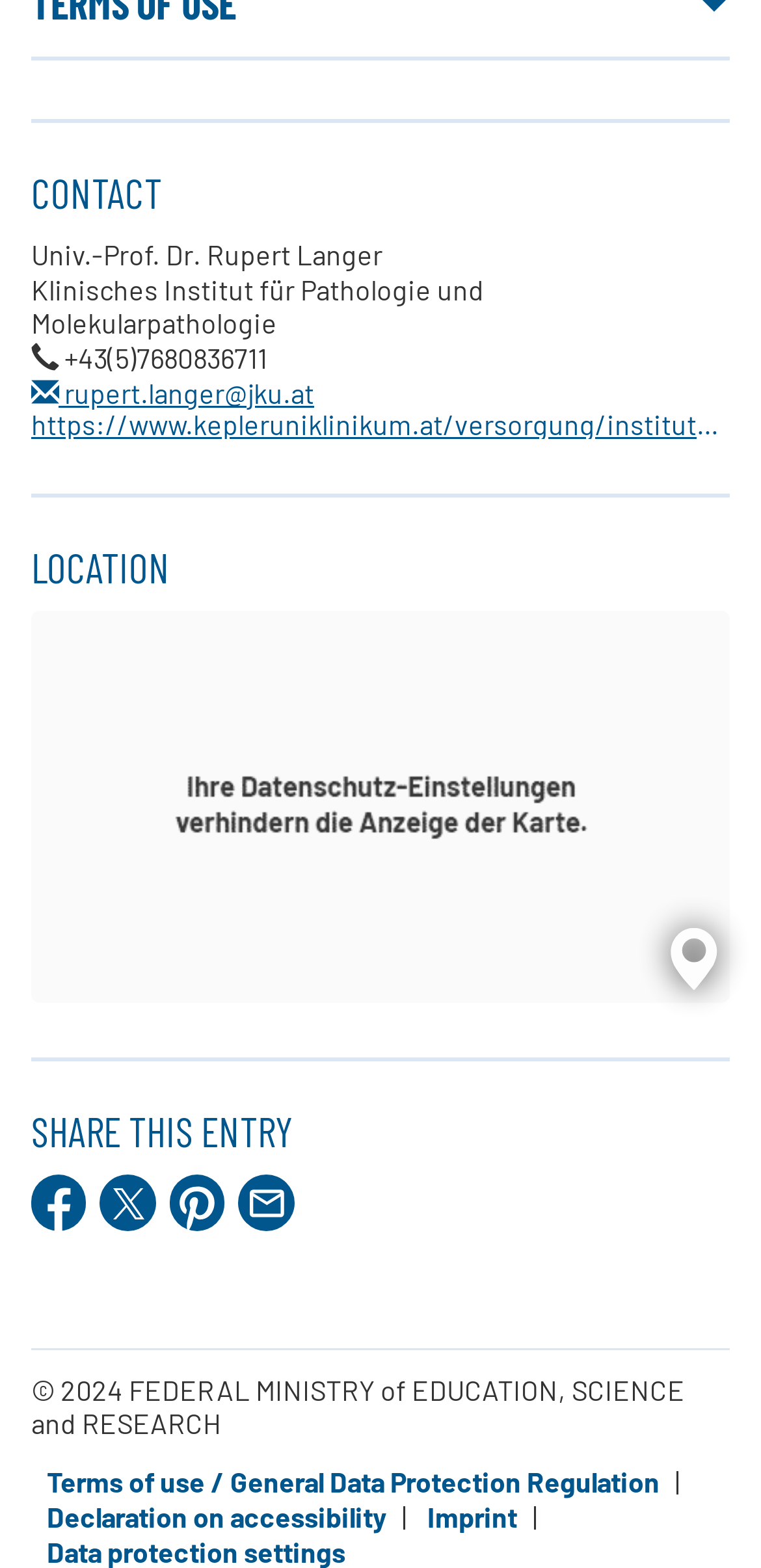Given the element description Imprint, predict the bounding box coordinates for the UI element in the webpage screenshot. The format should be (top-left x, top-left y, bottom-right x, bottom-right y), and the values should be between 0 and 1.

[0.562, 0.957, 0.679, 0.978]